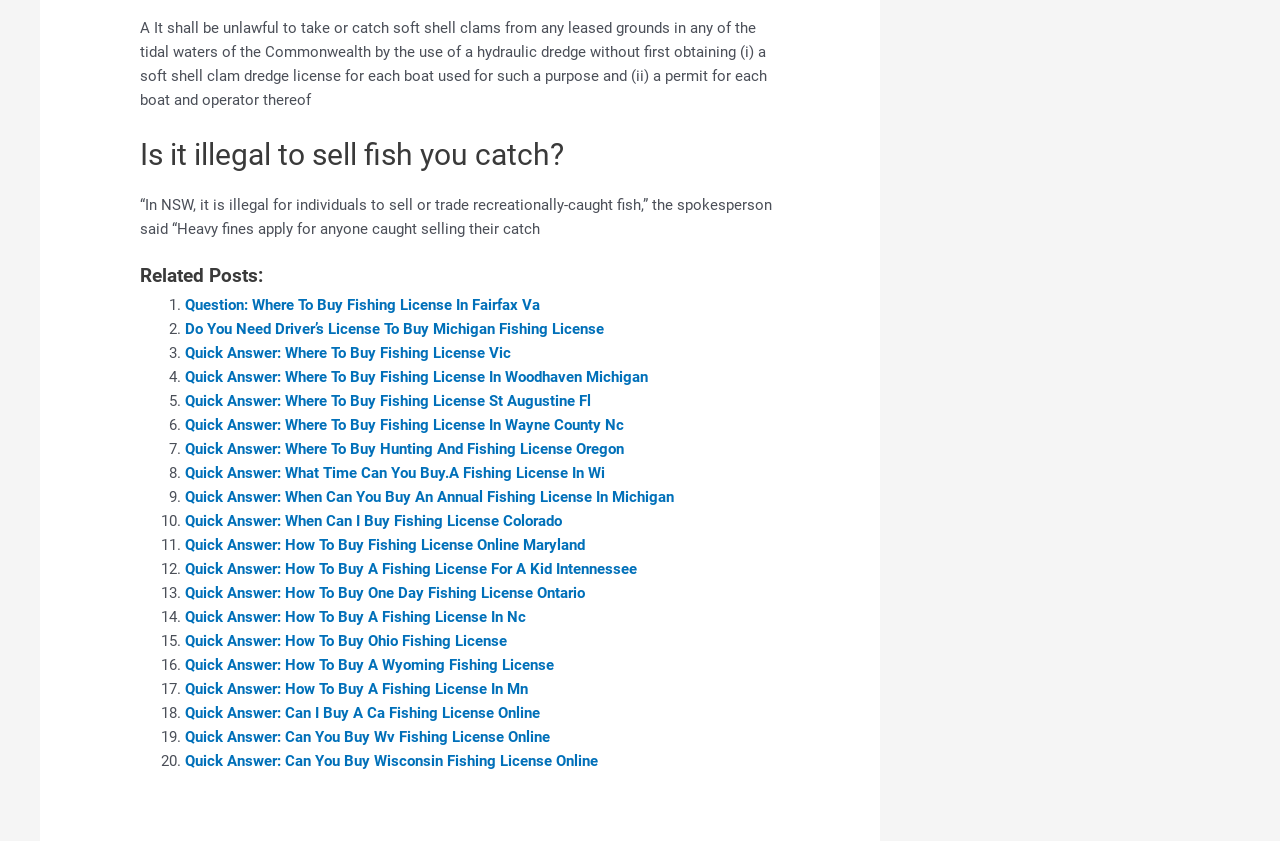What is the topic of the related post 'Quick Answer: Where To Buy Fishing License In Fairfax Va'?
Based on the image, respond with a single word or phrase.

Fishing license